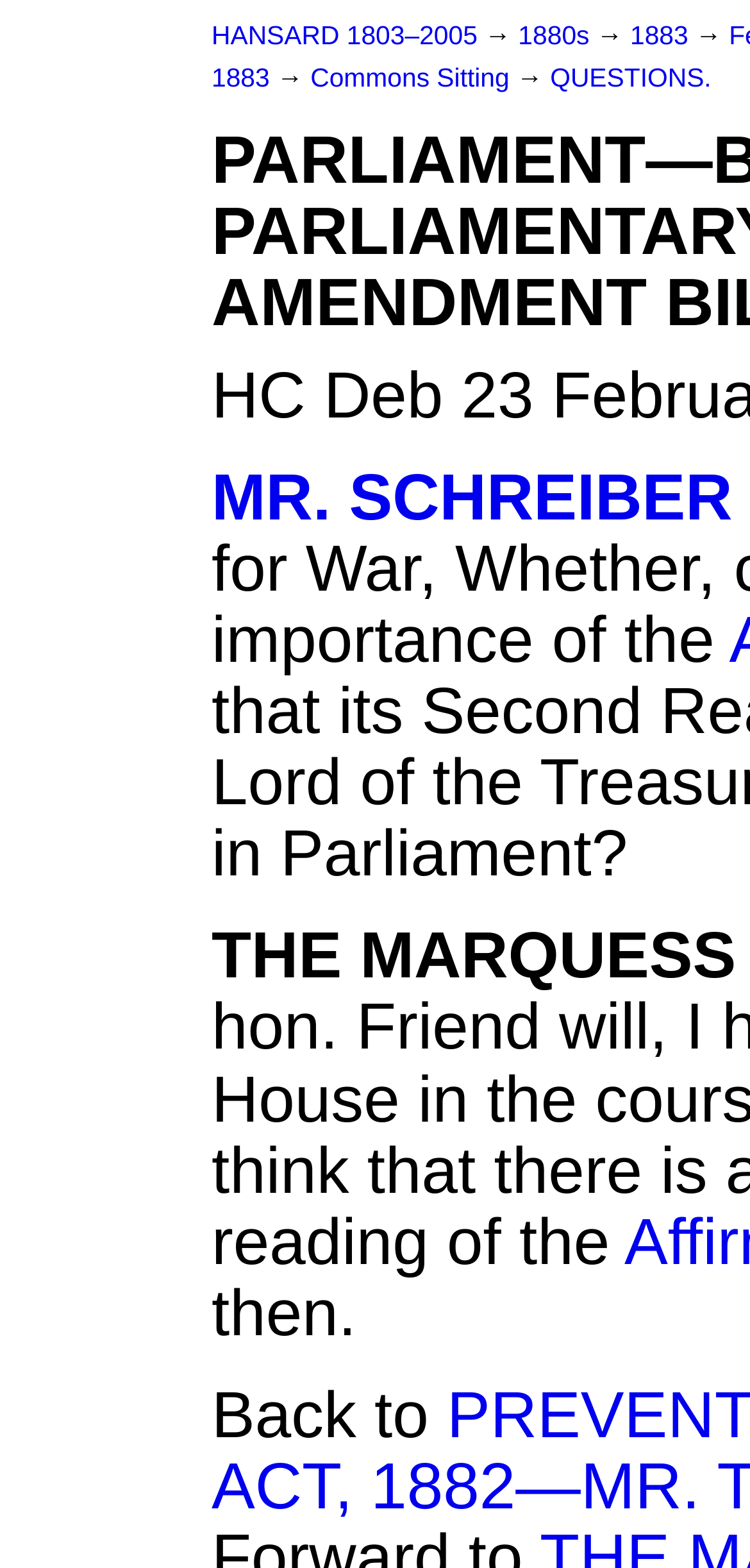Respond with a single word or short phrase to the following question: 
What is the link above '→'?

HANSARD 1803–2005